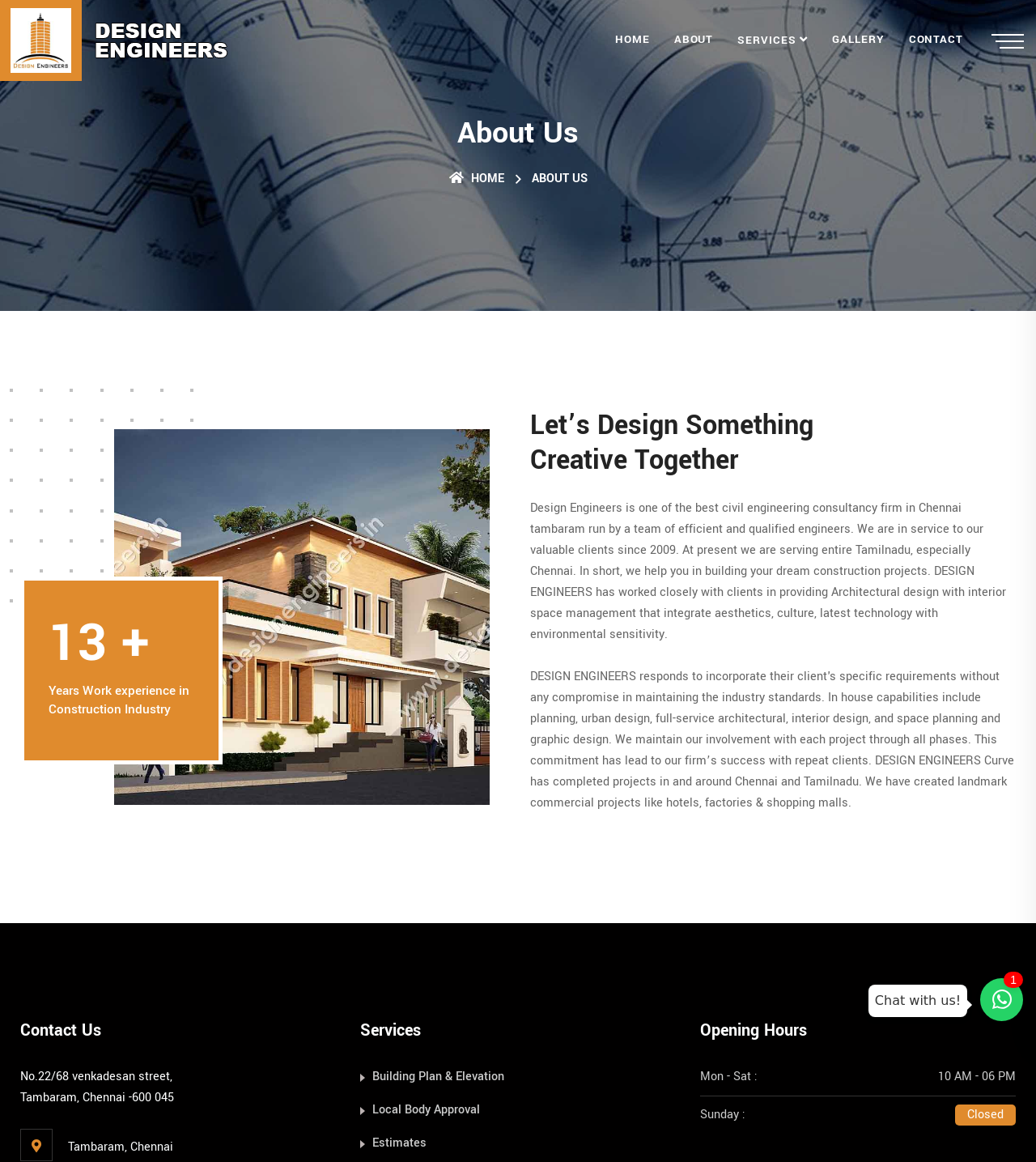Locate the coordinates of the bounding box for the clickable region that fulfills this instruction: "Click the HOME link".

[0.582, 0.0, 0.639, 0.068]